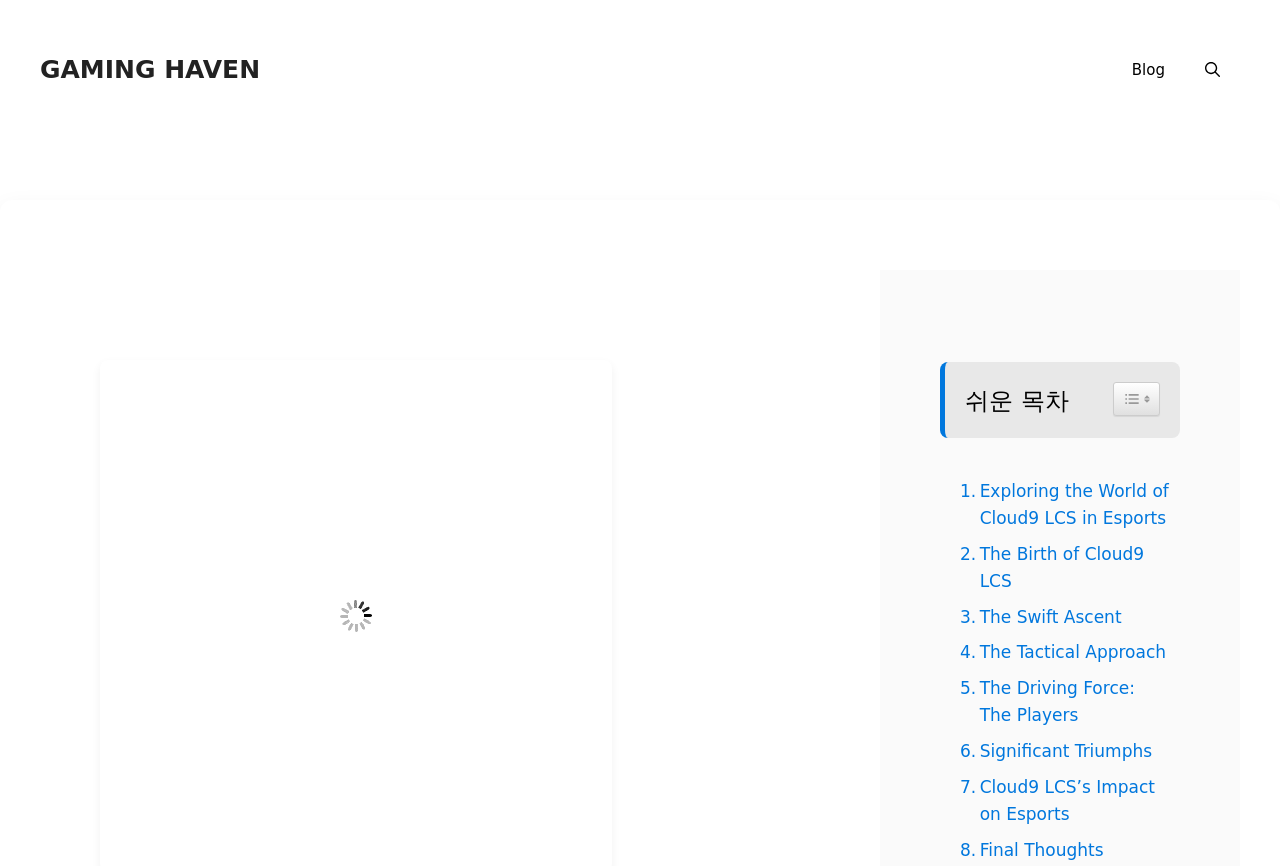Locate the bounding box coordinates of the area where you should click to accomplish the instruction: "go to GAMING HAVEN".

[0.031, 0.064, 0.203, 0.097]